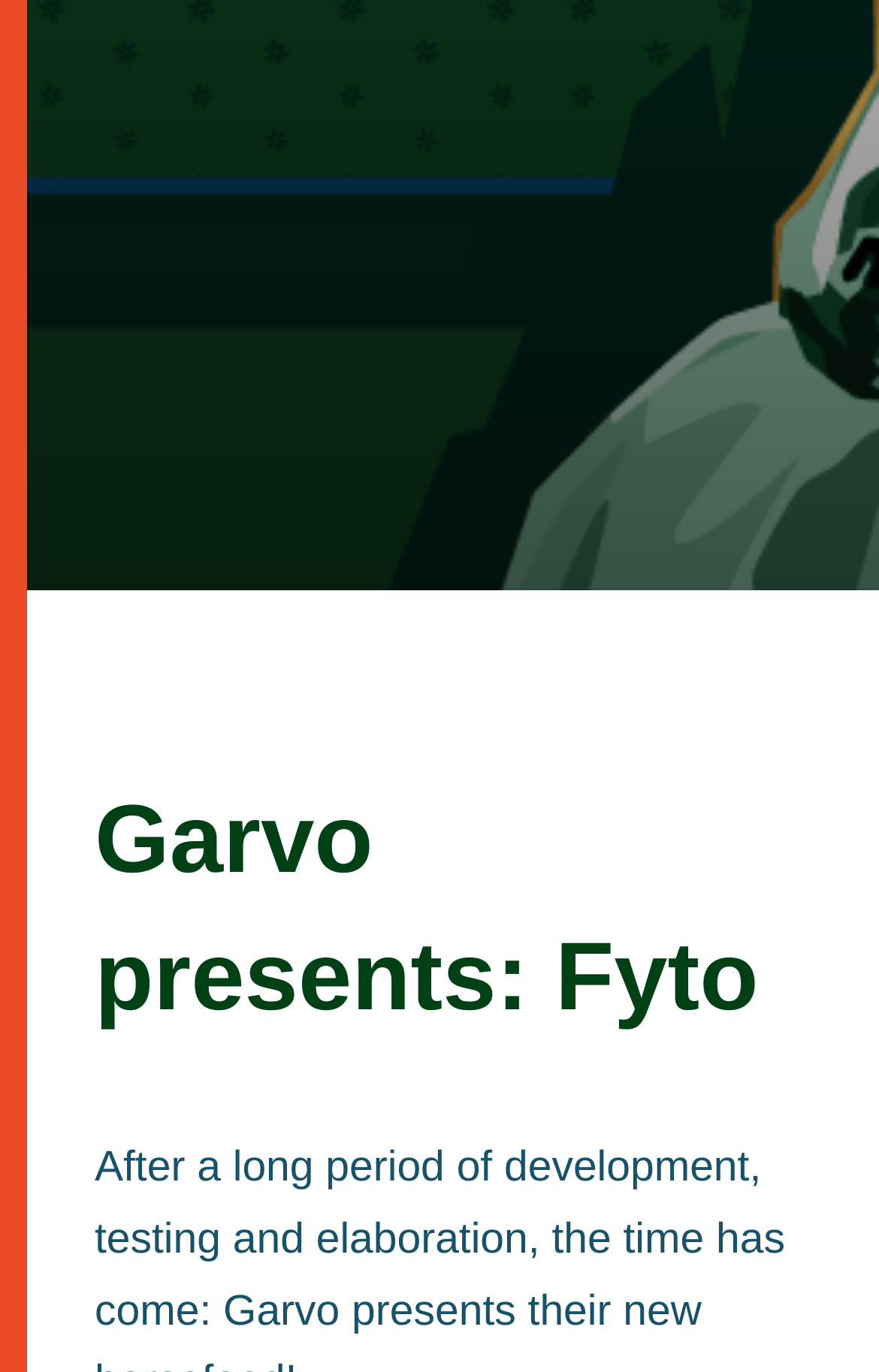Extract the bounding box coordinates for the HTML element that matches this description: "apply for a garvo dealership". The coordinates should be four float numbers between 0 and 1, i.e., [left, top, right, bottom].

[0.305, 0.716, 0.668, 0.803]